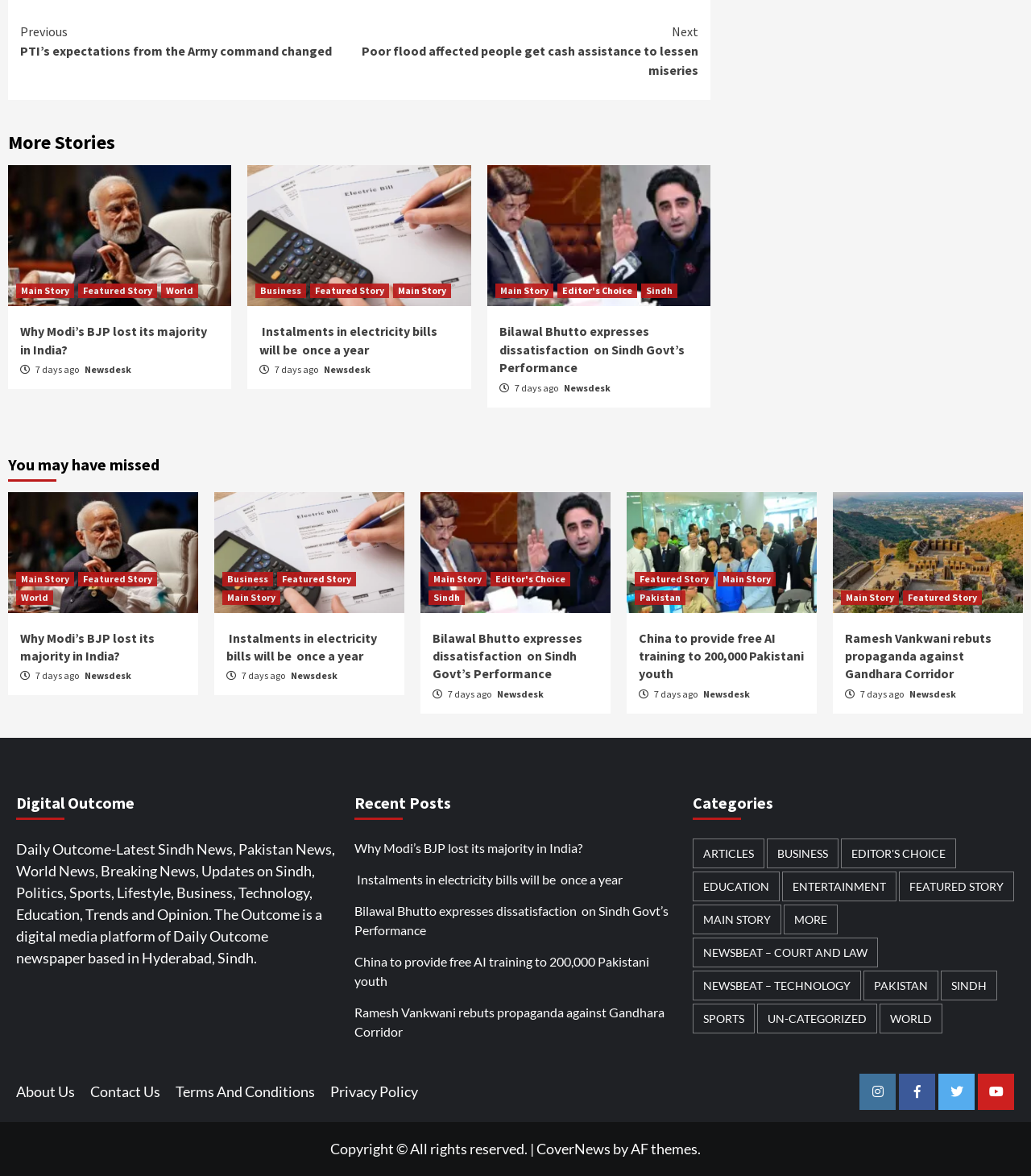Identify the bounding box coordinates of the area that should be clicked in order to complete the given instruction: "Read 'Why Modi’s BJP lost its majority in India?'". The bounding box coordinates should be four float numbers between 0 and 1, i.e., [left, top, right, bottom].

[0.02, 0.274, 0.213, 0.305]